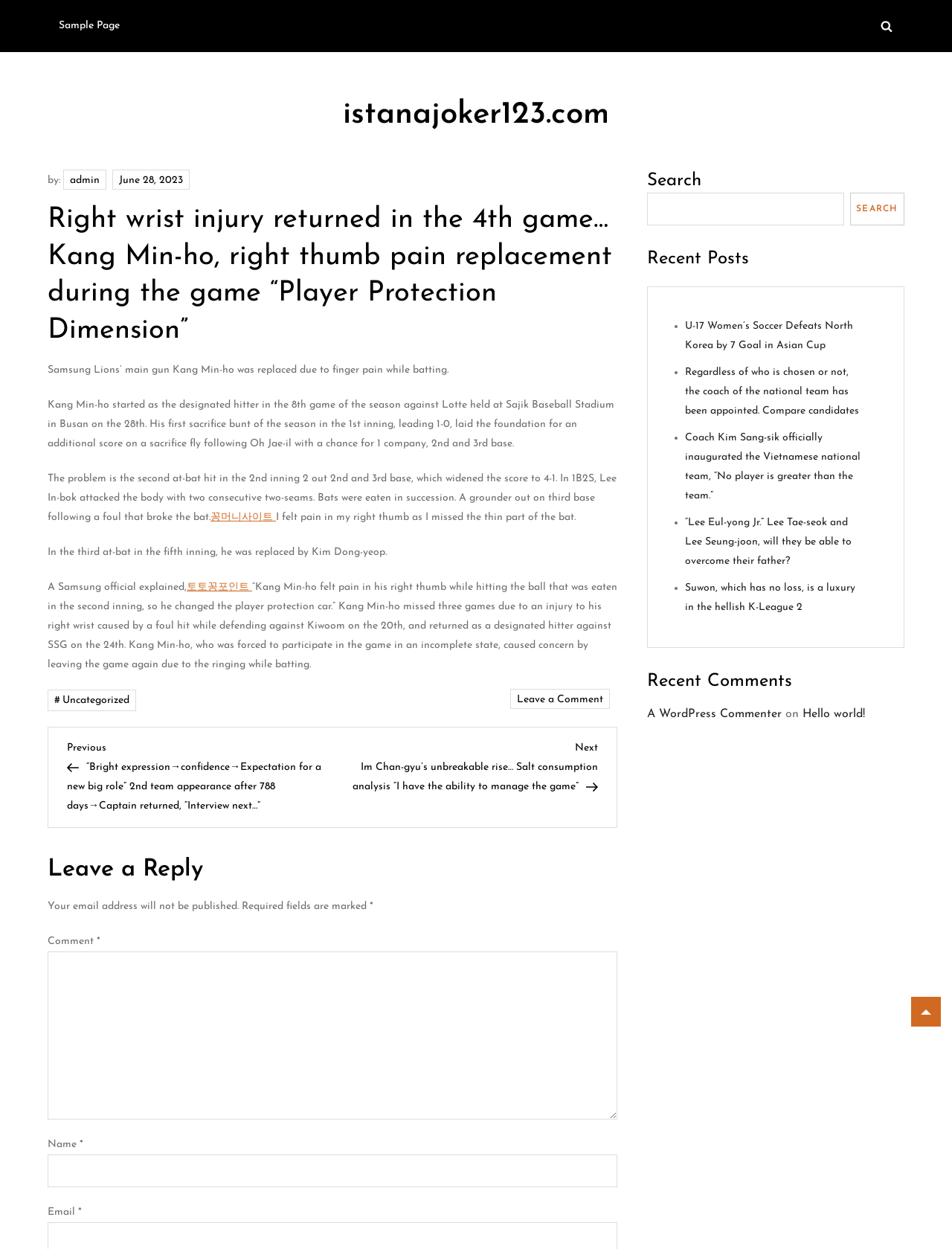Please identify the bounding box coordinates of the element's region that needs to be clicked to fulfill the following instruction: "View recent comments". The bounding box coordinates should consist of four float numbers between 0 and 1, i.e., [left, top, right, bottom].

[0.68, 0.567, 0.95, 0.577]